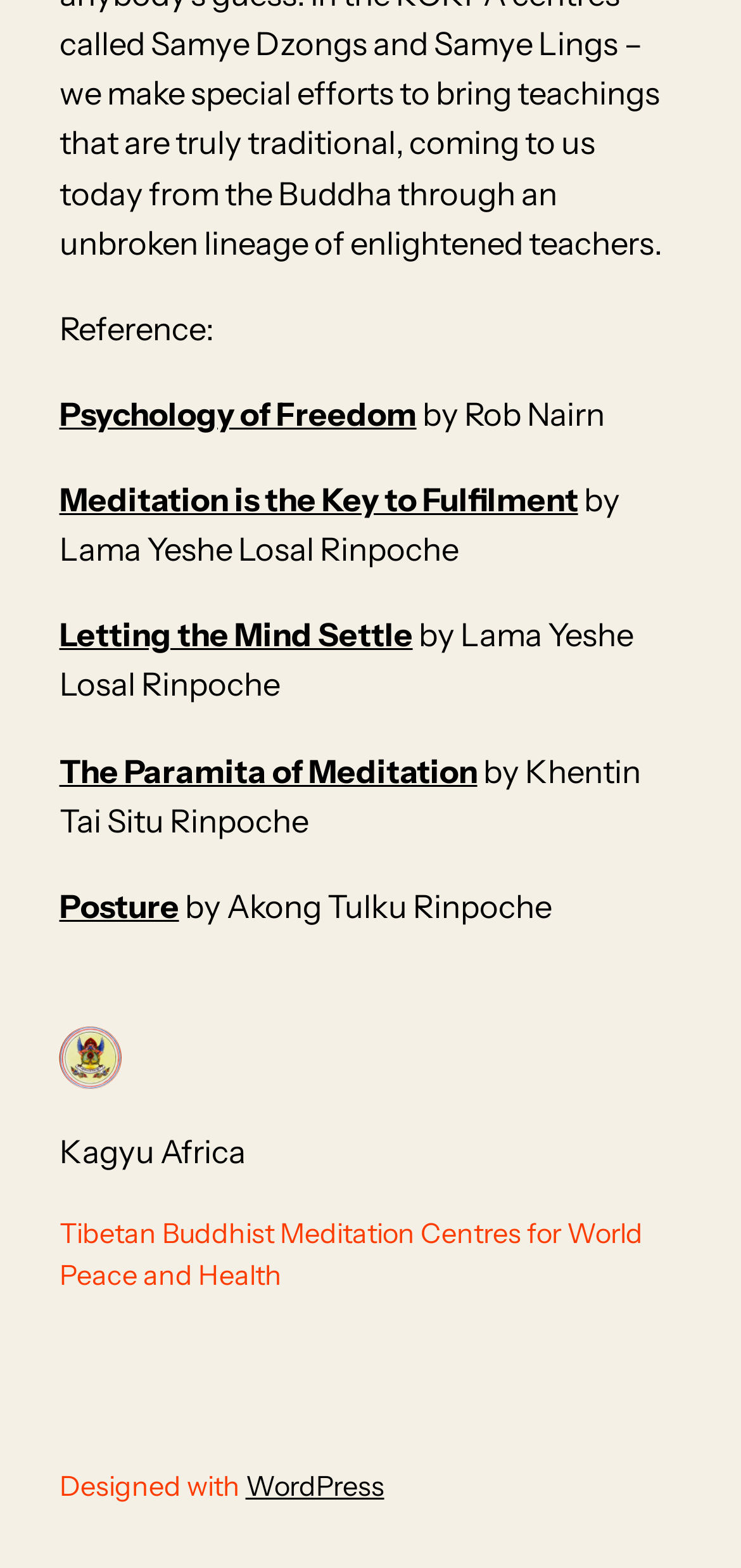Please find the bounding box coordinates for the clickable element needed to perform this instruction: "Learn about 'Posture' in meditation".

[0.08, 0.566, 0.242, 0.59]